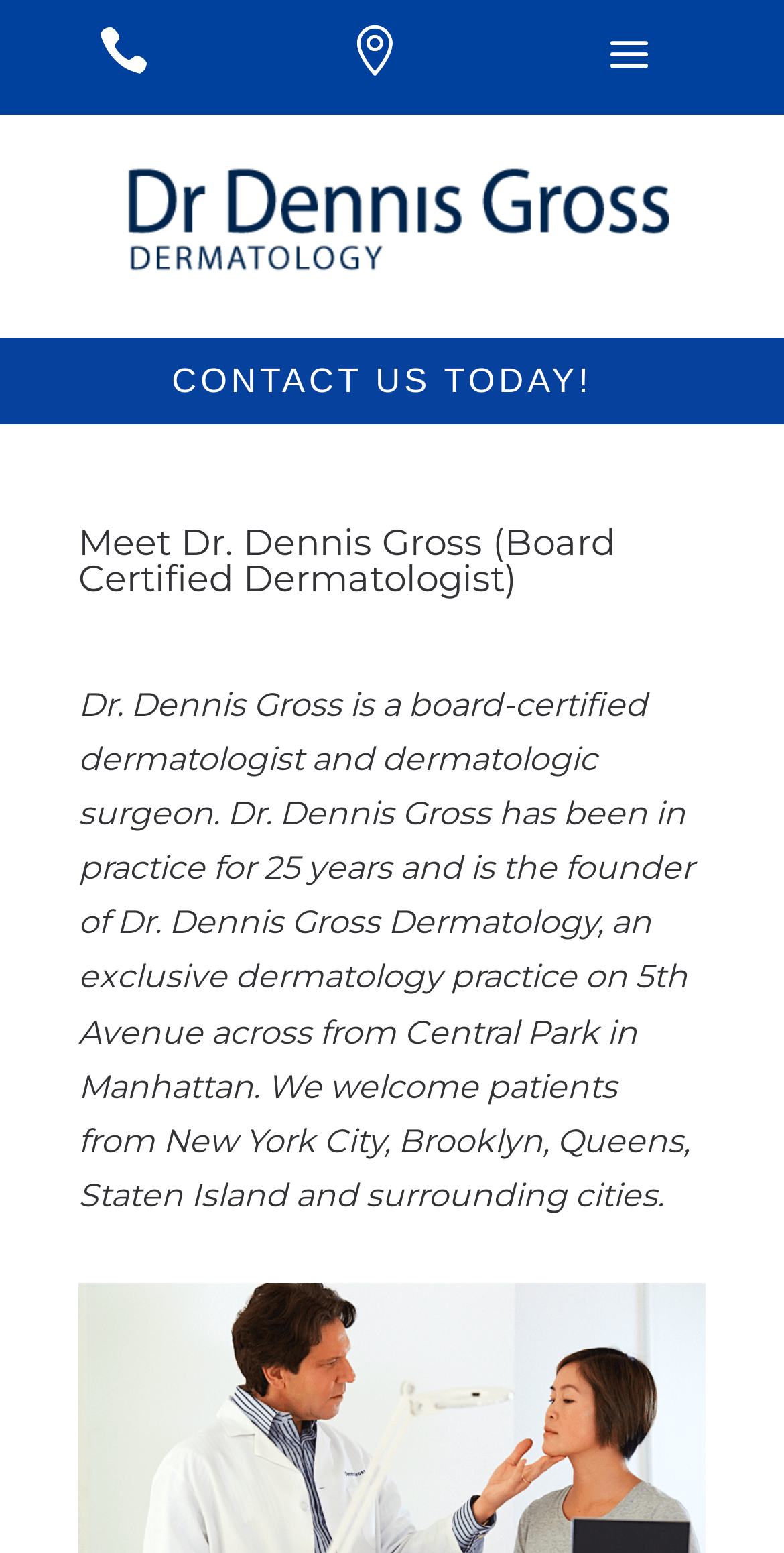Please identify the bounding box coordinates of where to click in order to follow the instruction: "Enter First Name".

[0.021, 0.26, 0.49, 0.313]